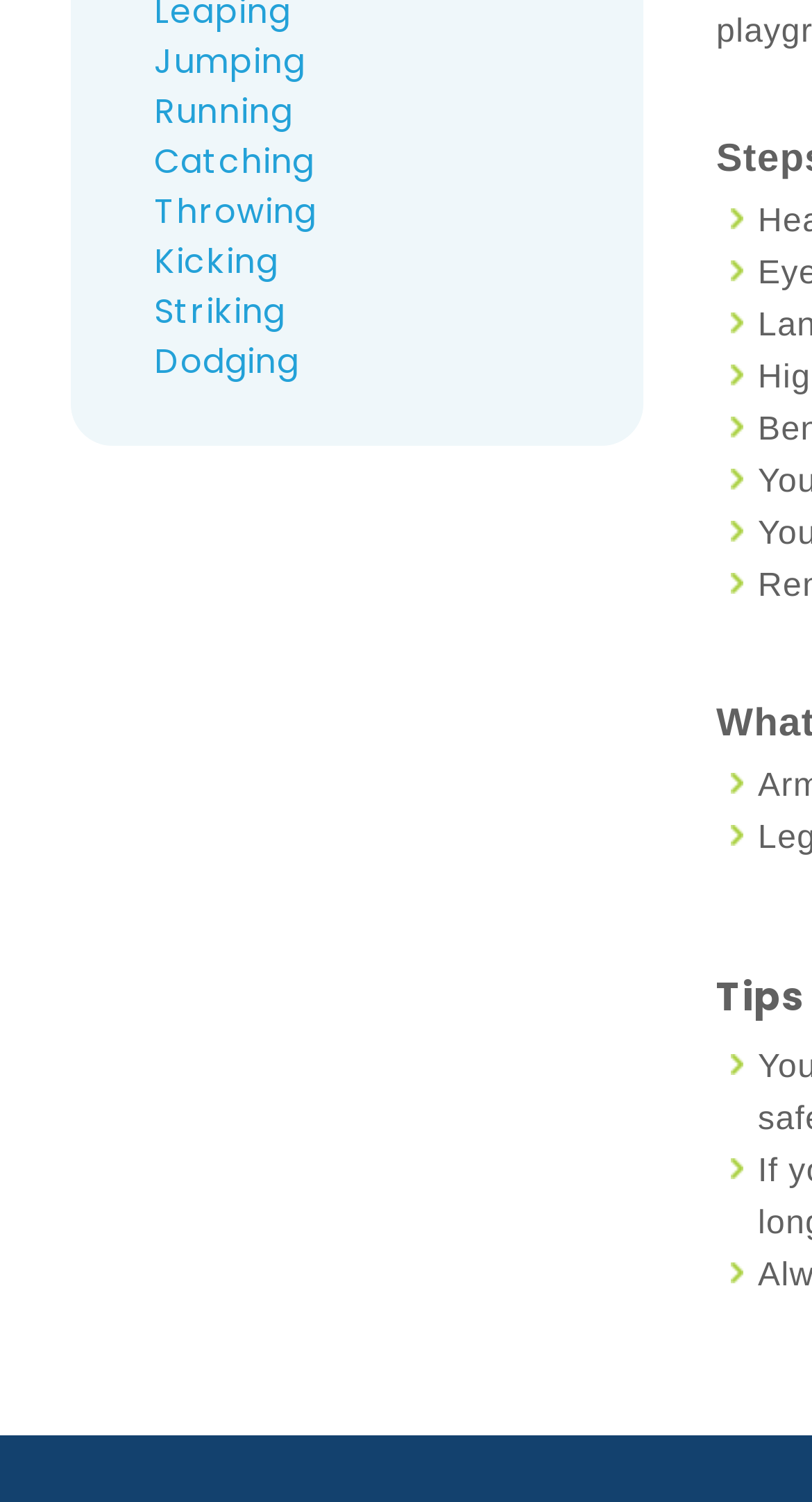Given the webpage screenshot and the description, determine the bounding box coordinates (top-left x, top-left y, bottom-right x, bottom-right y) that define the location of the UI element matching this description: Catching

[0.19, 0.092, 0.387, 0.123]